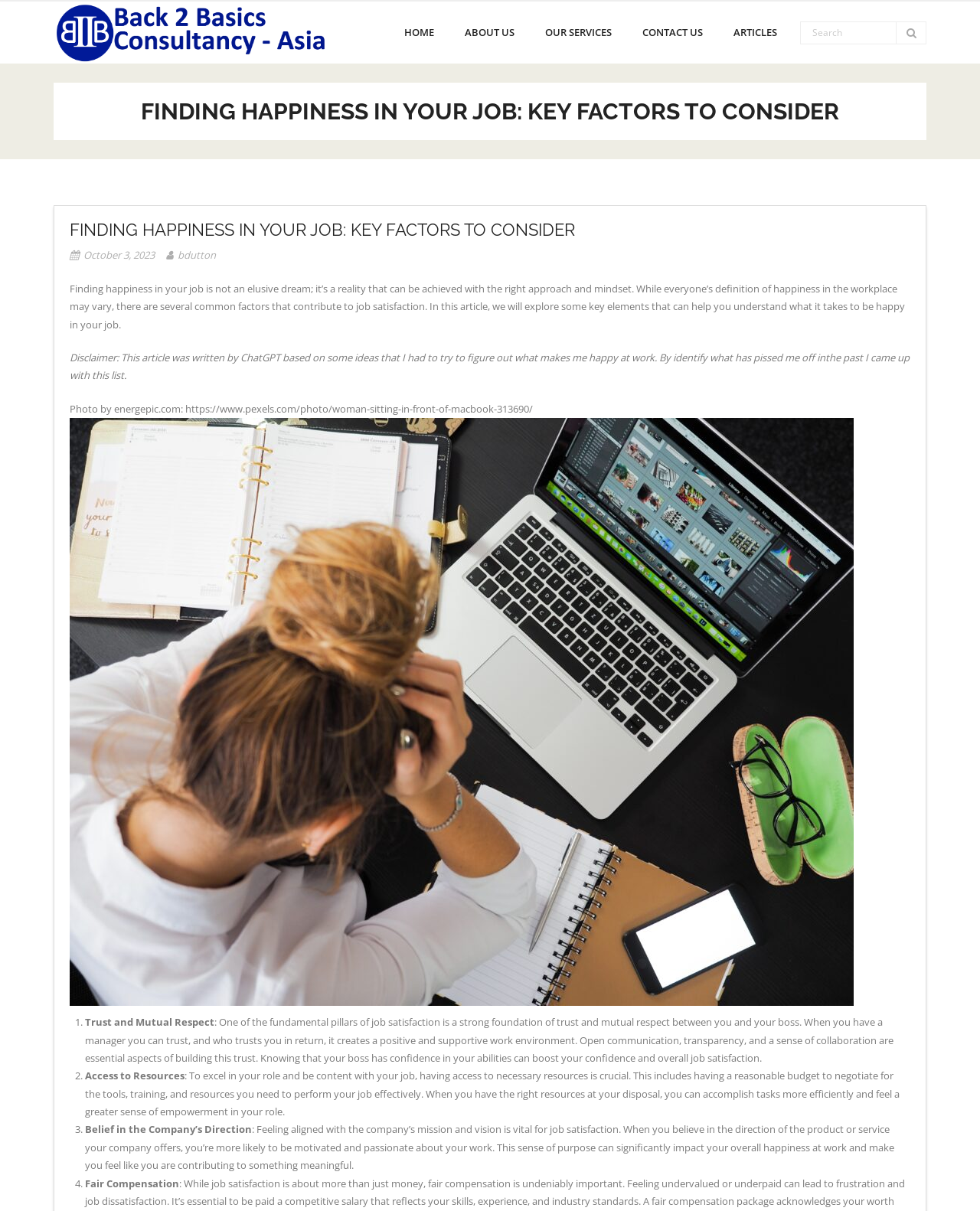How many navigation links are in the top menu?
Ensure your answer is thorough and detailed.

The top menu contains 5 navigation links, namely 'HOME', 'ABOUT US', 'OUR SERVICES', 'CONTACT US', and 'ARTICLES', which are link elements with bounding box coordinates [0.397, 0.001, 0.459, 0.053], [0.459, 0.001, 0.541, 0.053], [0.541, 0.001, 0.64, 0.053], [0.64, 0.001, 0.733, 0.053], and [0.733, 0.001, 0.809, 0.053] respectively.